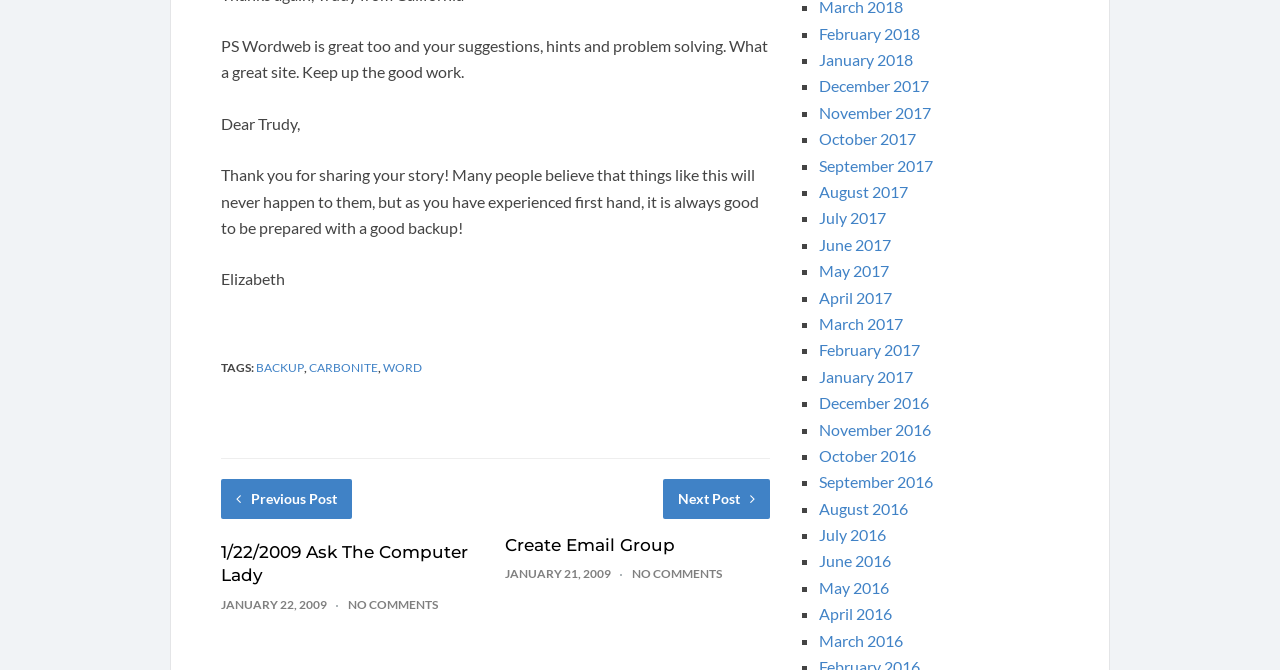What is the name of the person who wrote the 'Ask The Computer Lady' post? Based on the image, give a response in one word or a short phrase.

Elizabeth